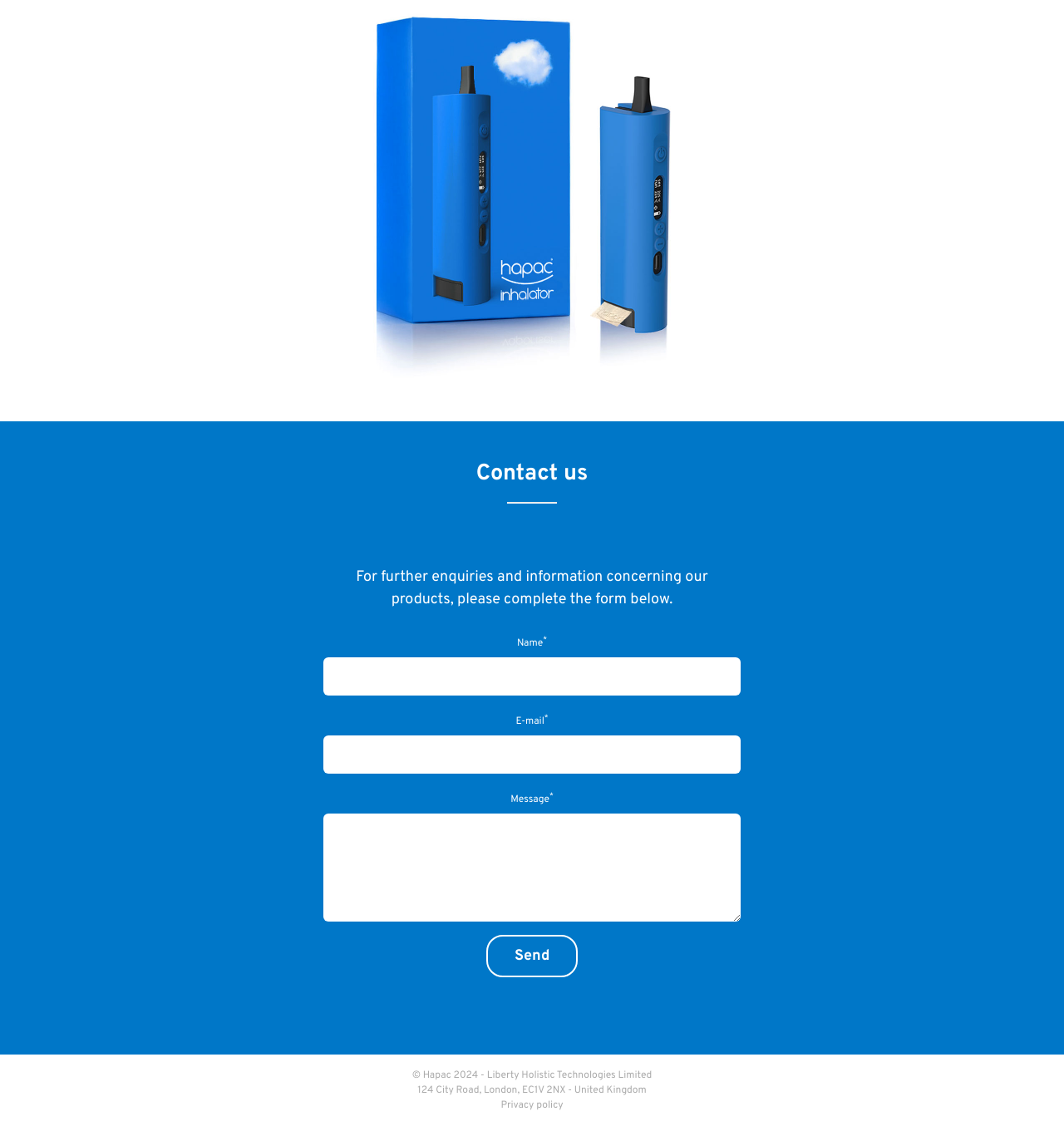Identify the bounding box coordinates of the HTML element based on this description: "name="your-message"".

[0.304, 0.722, 0.696, 0.818]